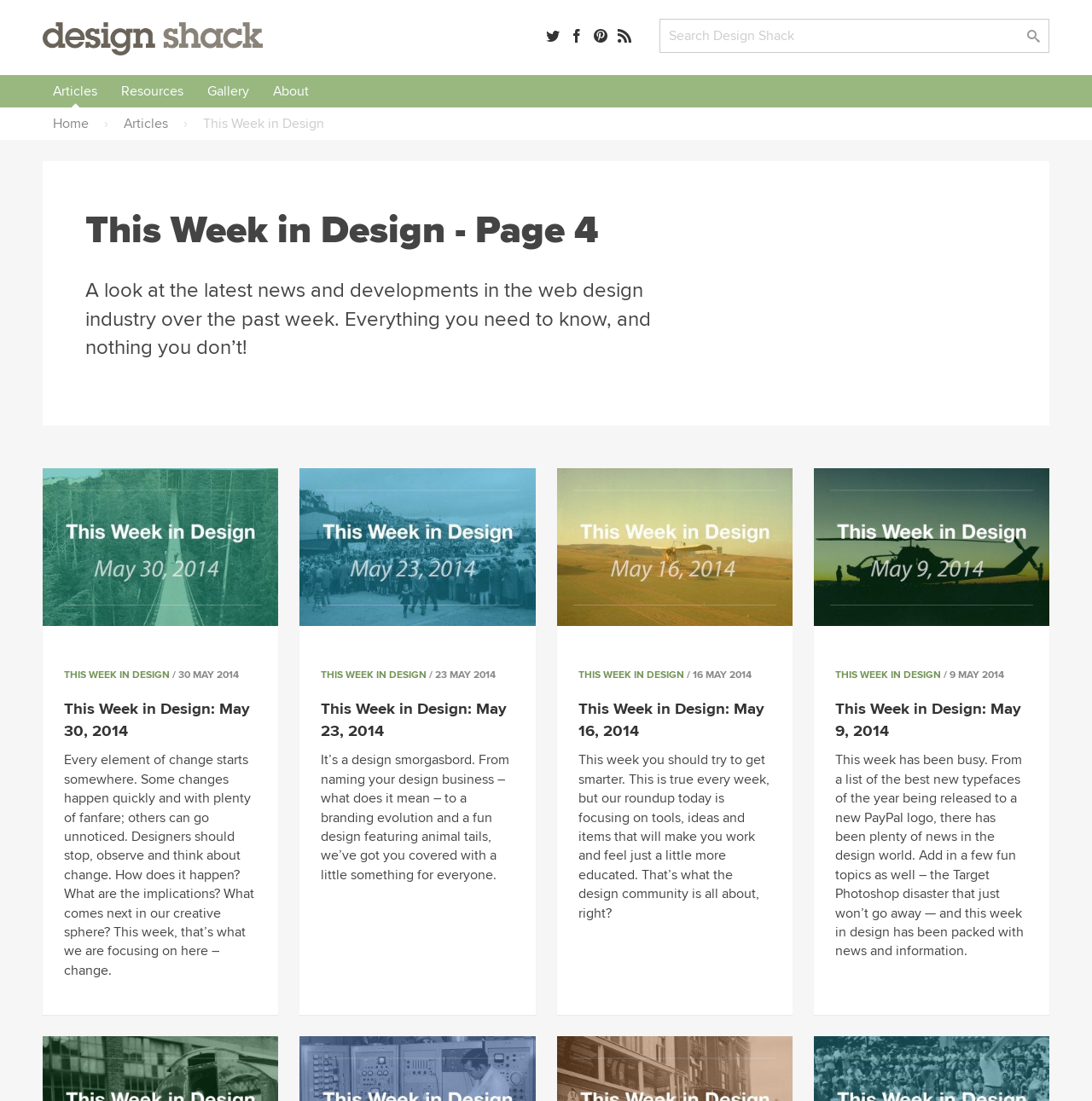Locate the bounding box coordinates of the clickable area to execute the instruction: "Search Design Shack". Provide the coordinates as four float numbers between 0 and 1, represented as [left, top, right, bottom].

[0.604, 0.017, 0.961, 0.048]